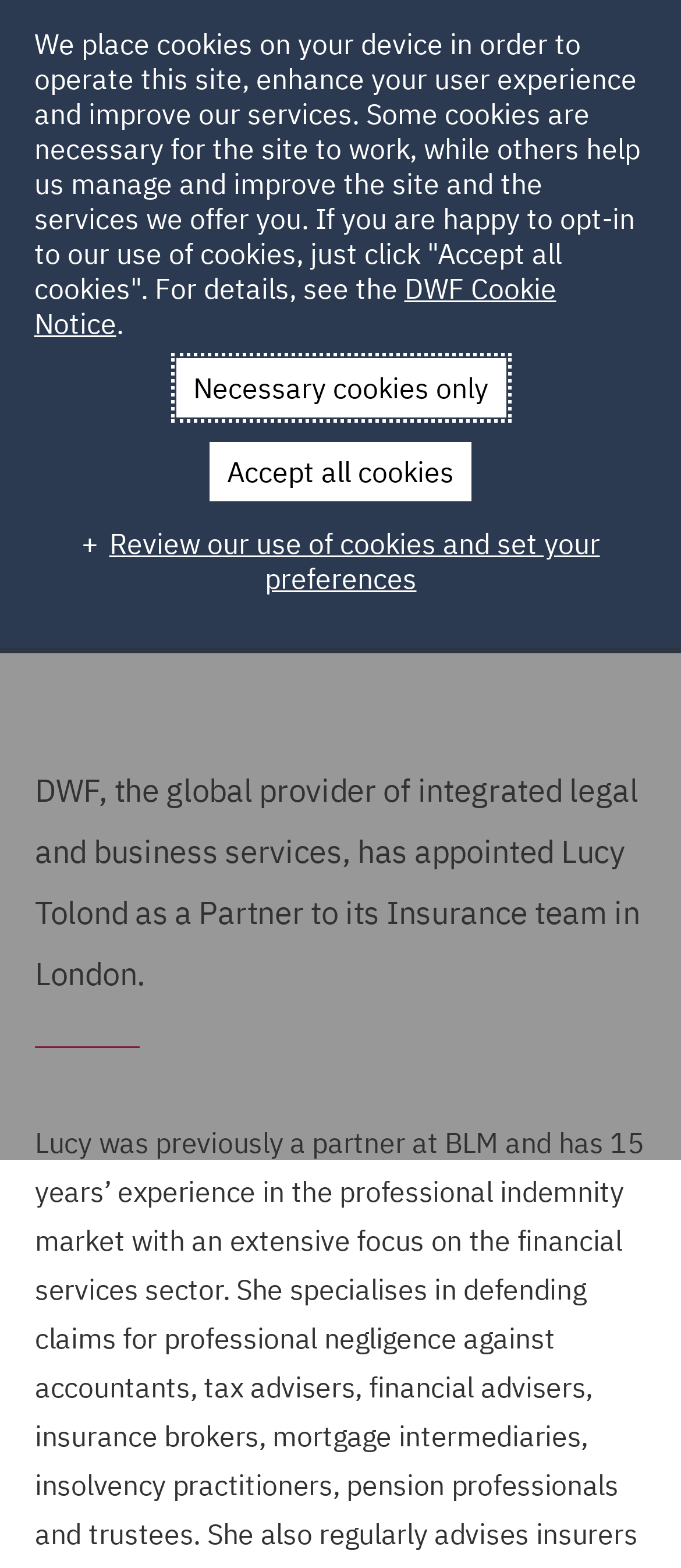Respond to the following question with a brief word or phrase:
How many links are there in the top navigation menu?

4